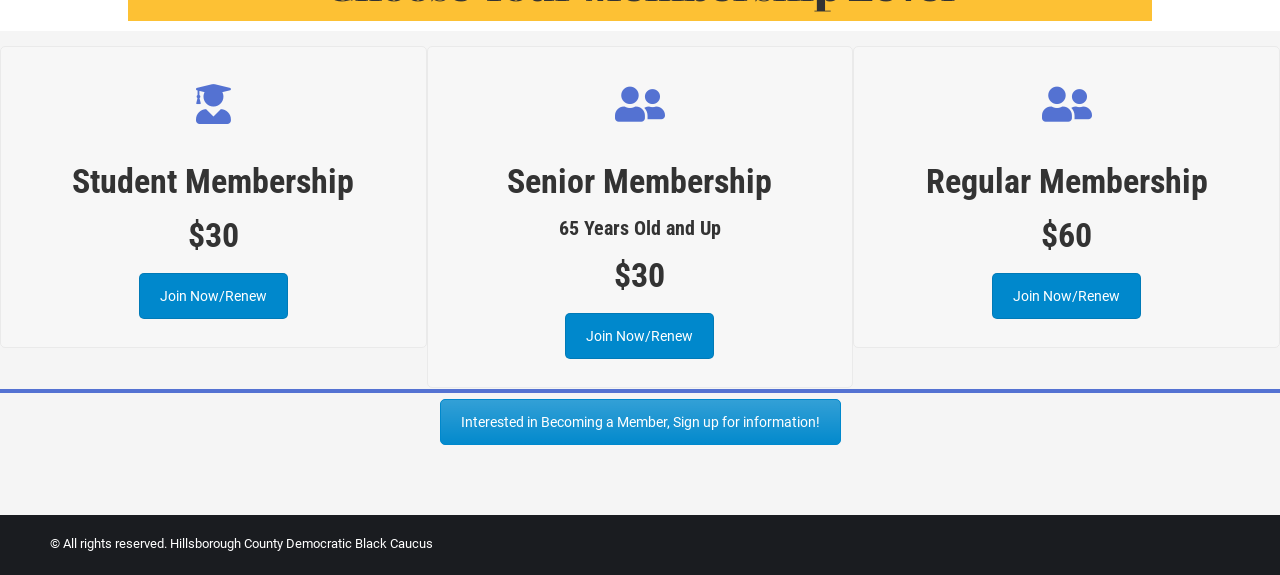Please find the bounding box for the UI component described as follows: "Join Now/Renew".

[0.775, 0.474, 0.892, 0.554]